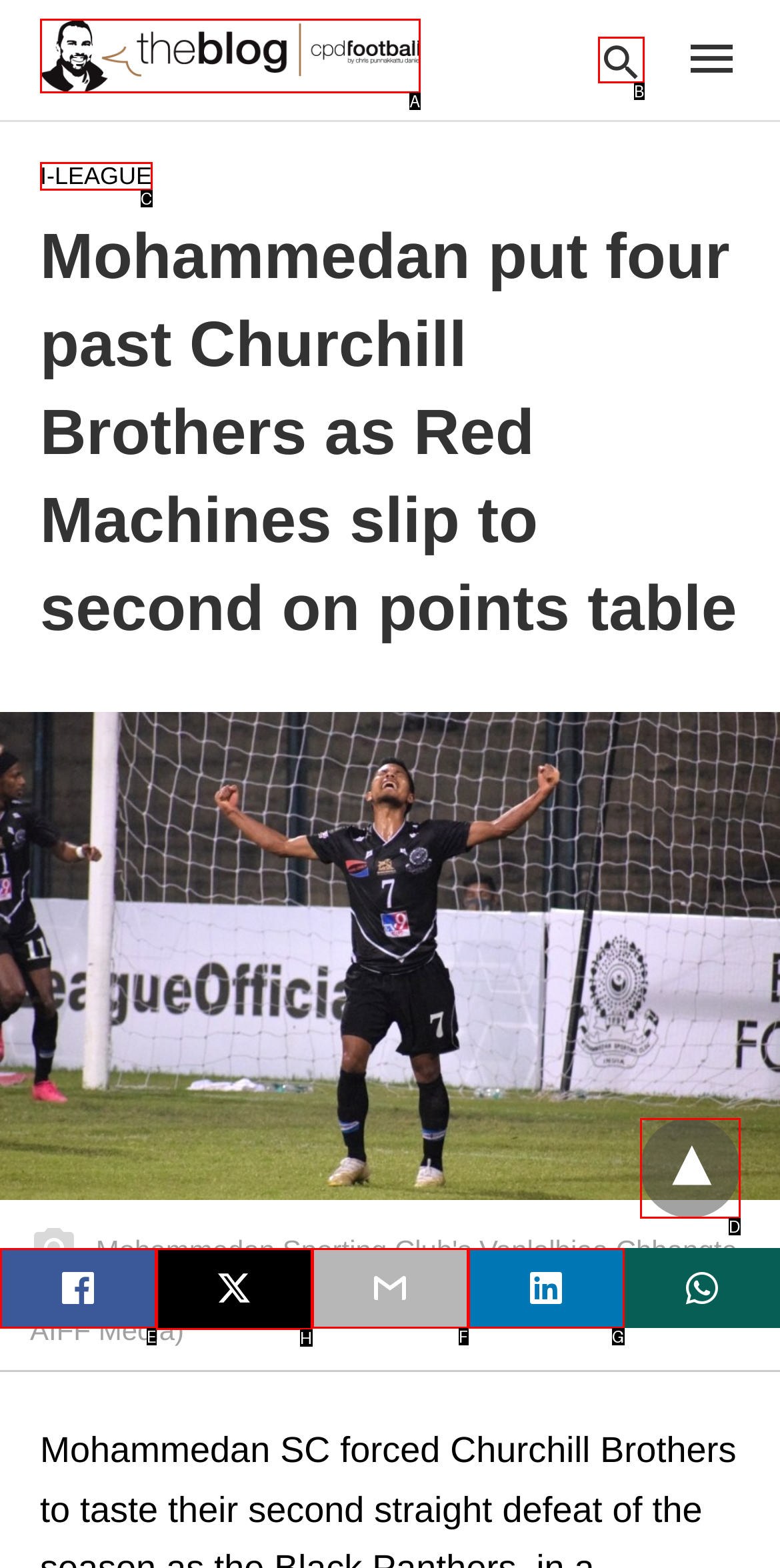Out of the given choices, which letter corresponds to the UI element required to View the NAN PROVINCE page? Answer with the letter.

None